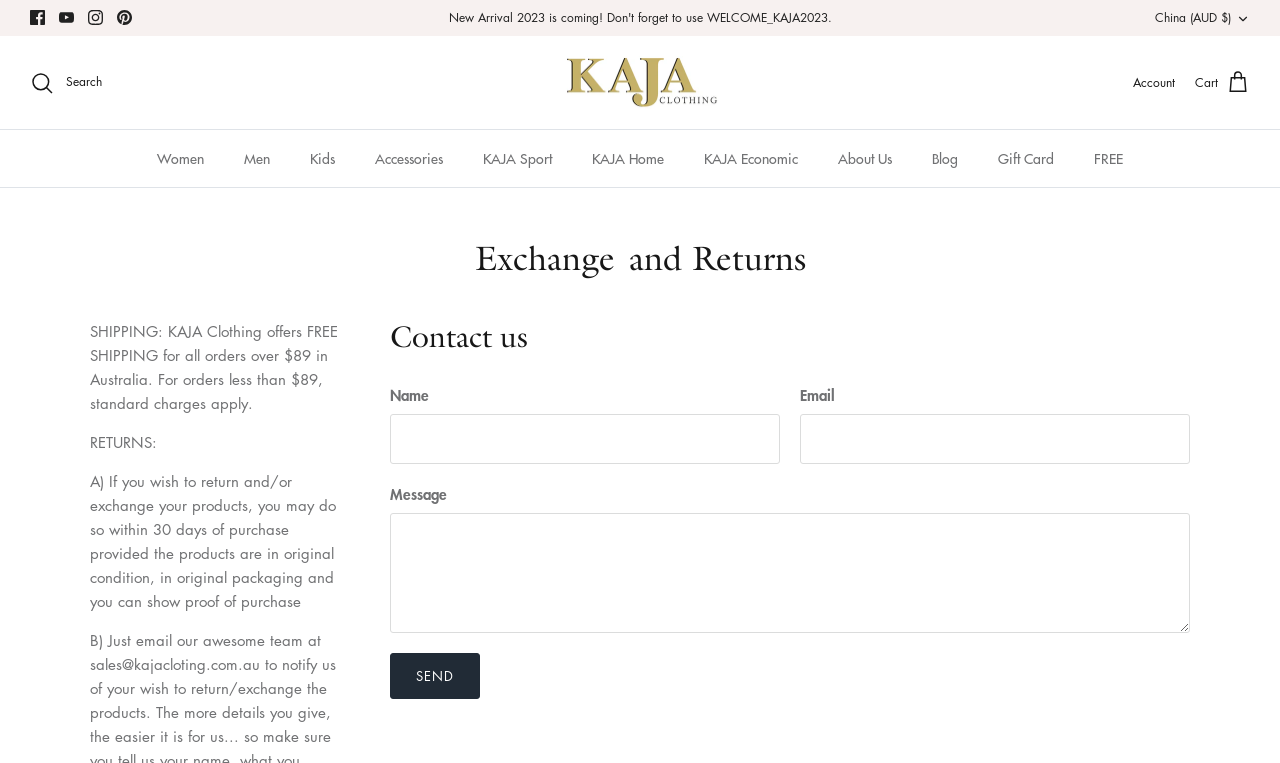Present a detailed account of what is displayed on the webpage.

The webpage is about the exchange and returns policy of KAJA Clothing. At the top left corner, there are four social media links: Facebook, Youtube, Instagram, and Pinterest, each accompanied by an image. Below these links, there are navigation buttons, "Previous" and "Next", with an image on each button.

On the top right corner, there is a currency selection button with an image, currently set to "China (AUD $)". Next to it, there are three links: "Search", "KAJA Clothing" with a logo image, and "Account". Further to the right, there is a "Cart" link.

The main navigation menu is located below the top section, with links to various categories: "Women", "Men", "Kids", "Accessories", "KAJA Sport", "KAJA Home", "KAJA Economic", "About Us", "Blog", "Gift Card", and "FREE".

The main content of the page is divided into two sections. The first section has a heading "Exchange and Returns" and provides information about the shipping and returns policies of KAJA Clothing. The text explains that the company offers free shipping for orders over $89 in Australia and standard charges for orders less than $89. It also outlines the returns process, stating that customers can return or exchange products within 30 days of purchase.

The second section has a heading "Contact us" and contains a contact form with fields for "Name", "Email", and "Message". There is a "SEND" button at the bottom of the form.